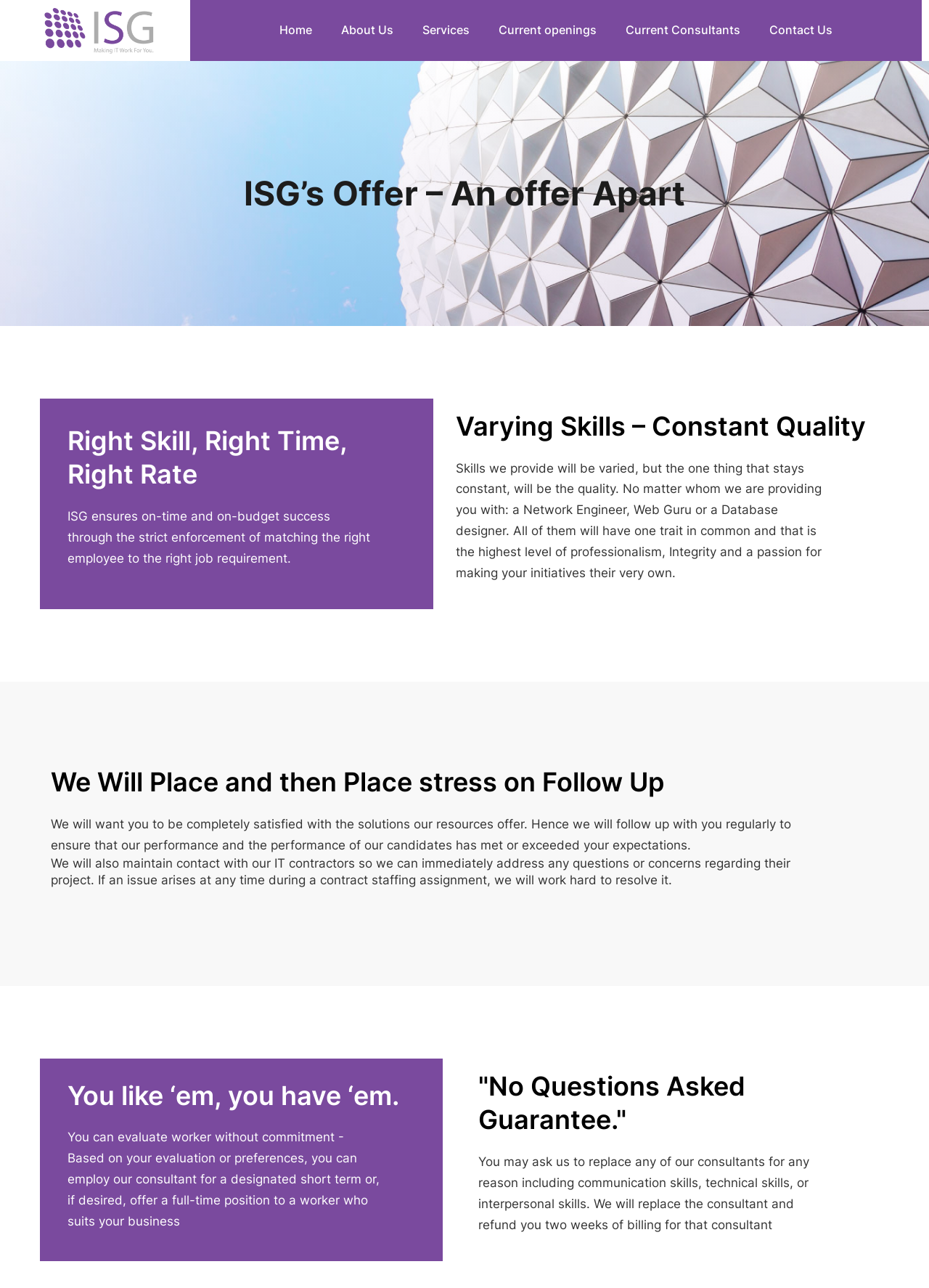What happens if a client is not satisfied with ISG's resources?
Please answer the question with a detailed and comprehensive explanation.

If a client is not satisfied with ISG's resources, ISG will follow up with the client regularly to ensure that their performance and the performance of their candidates have met or exceeded the client's expectations, and if an issue arises, ISG will work hard to resolve it, and even replace the consultant if needed.